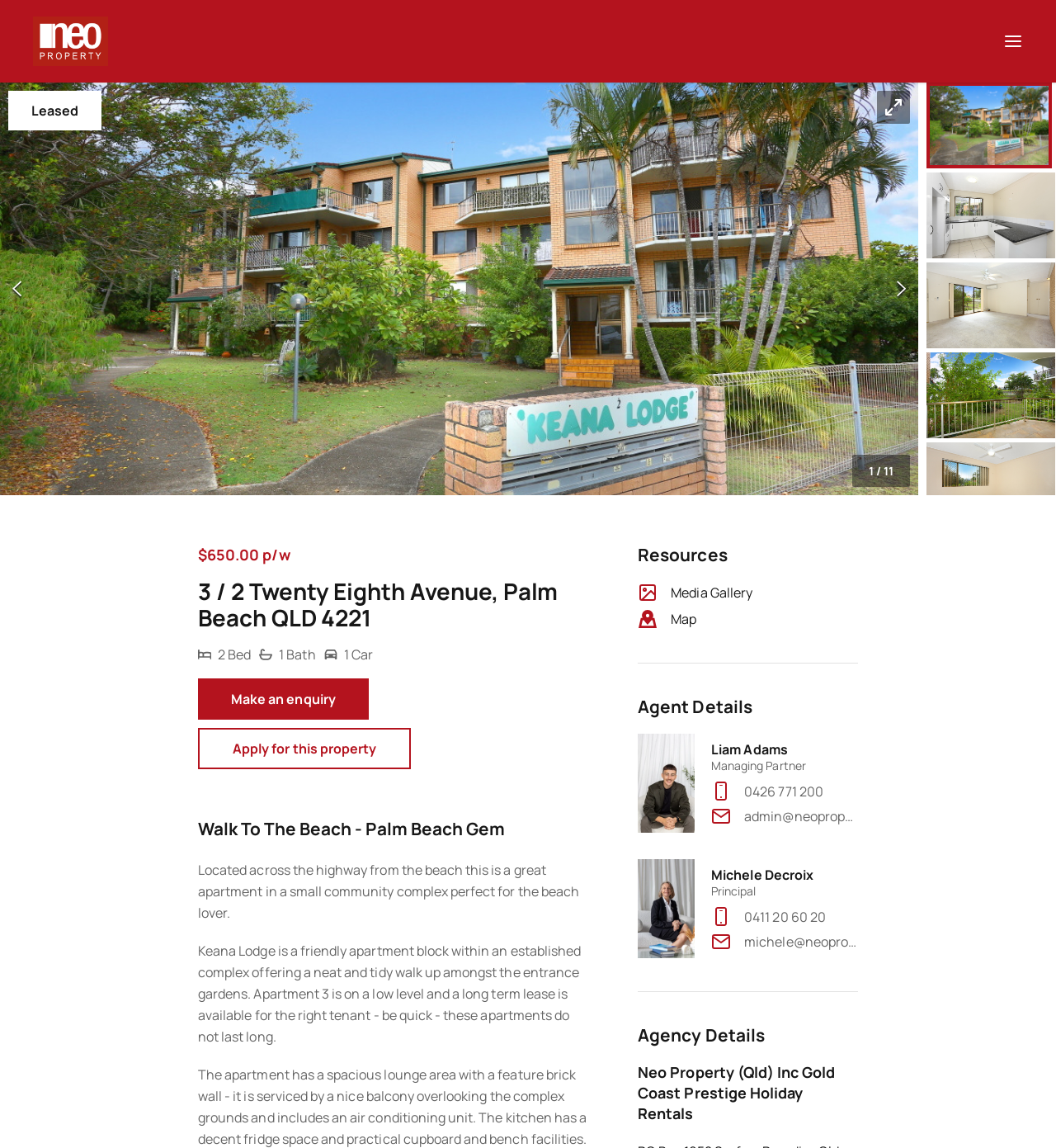Carefully examine the image and provide an in-depth answer to the question: How many bedrooms does the property have?

I found the answer by looking at the image and StaticText elements near the top of the webpage, which show '2 Bed' and an image of a bed, indicating that the property has 2 bedrooms.